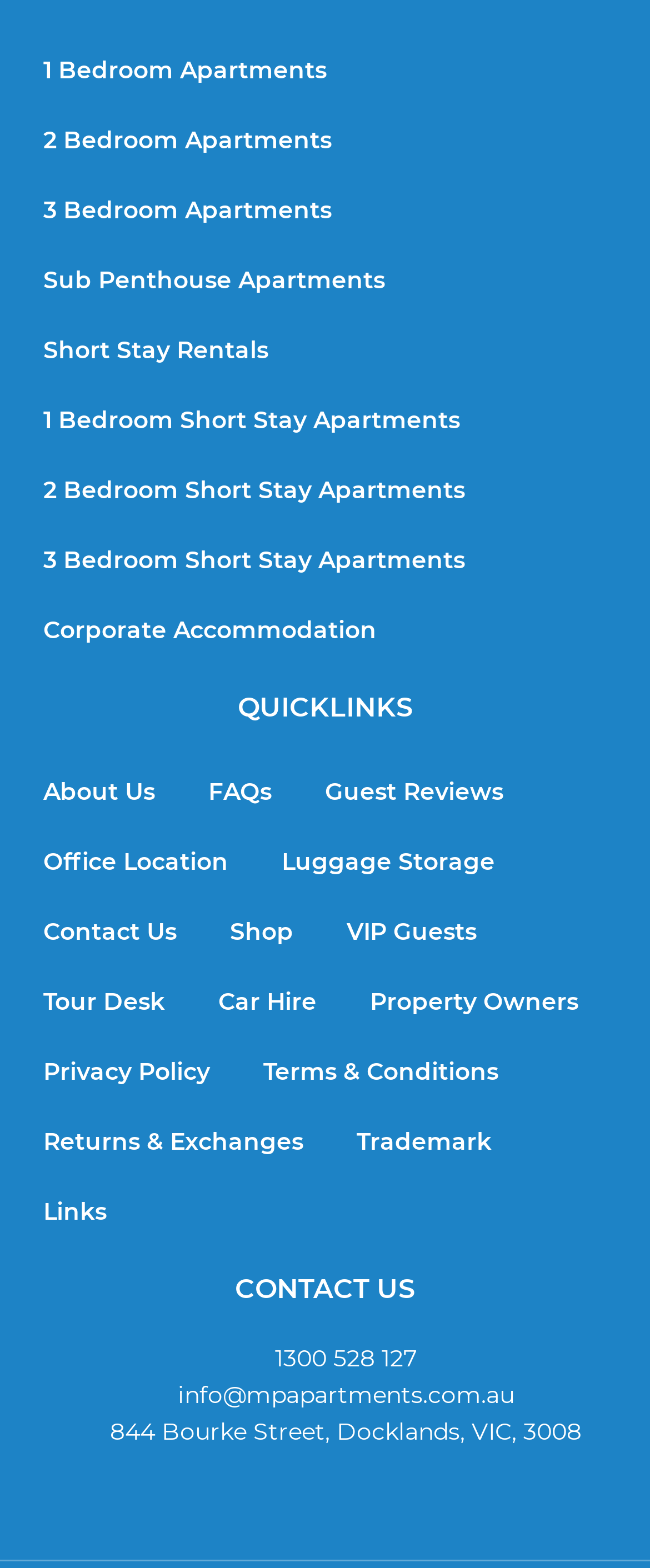What is the purpose of the 'QUICKLINKS' section?
Please provide a detailed answer to the question.

The 'QUICKLINKS' section seems to provide quick navigation to various important pages on the website, such as 'About Us', 'FAQs', and 'Contact Us', allowing users to easily access these pages.